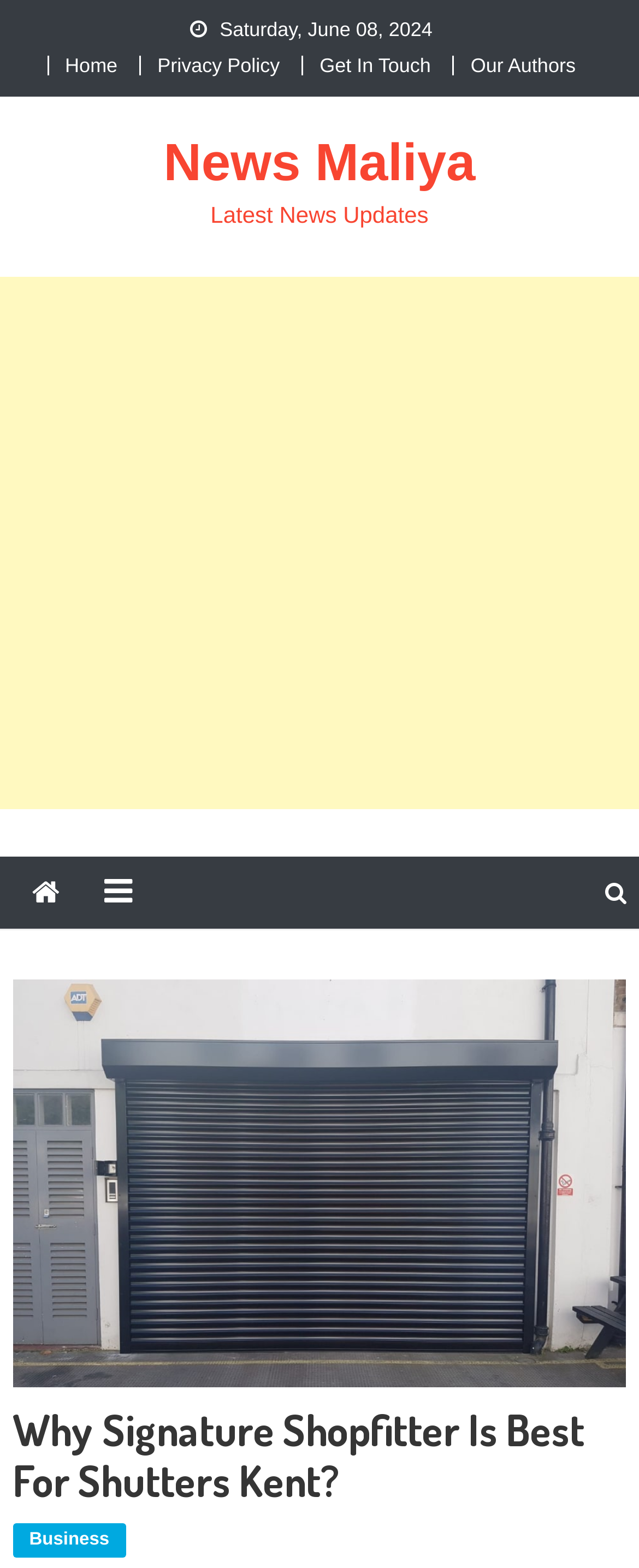Identify the bounding box coordinates for the region to click in order to carry out this instruction: "Check out the 2030 Agenda for Sustainable Development". Provide the coordinates using four float numbers between 0 and 1, formatted as [left, top, right, bottom].

None